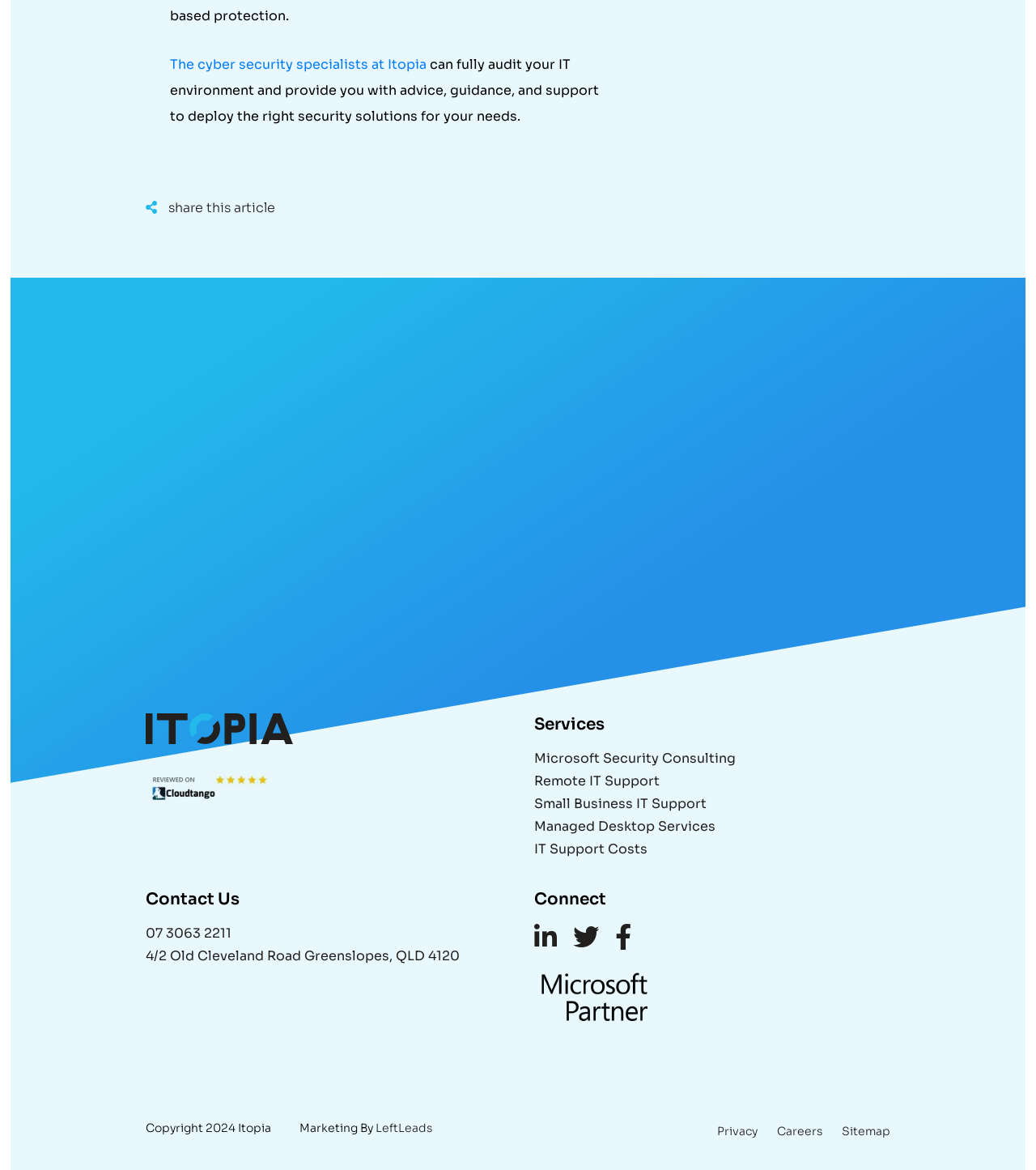Locate the bounding box coordinates of the segment that needs to be clicked to meet this instruction: "View the impressum".

None